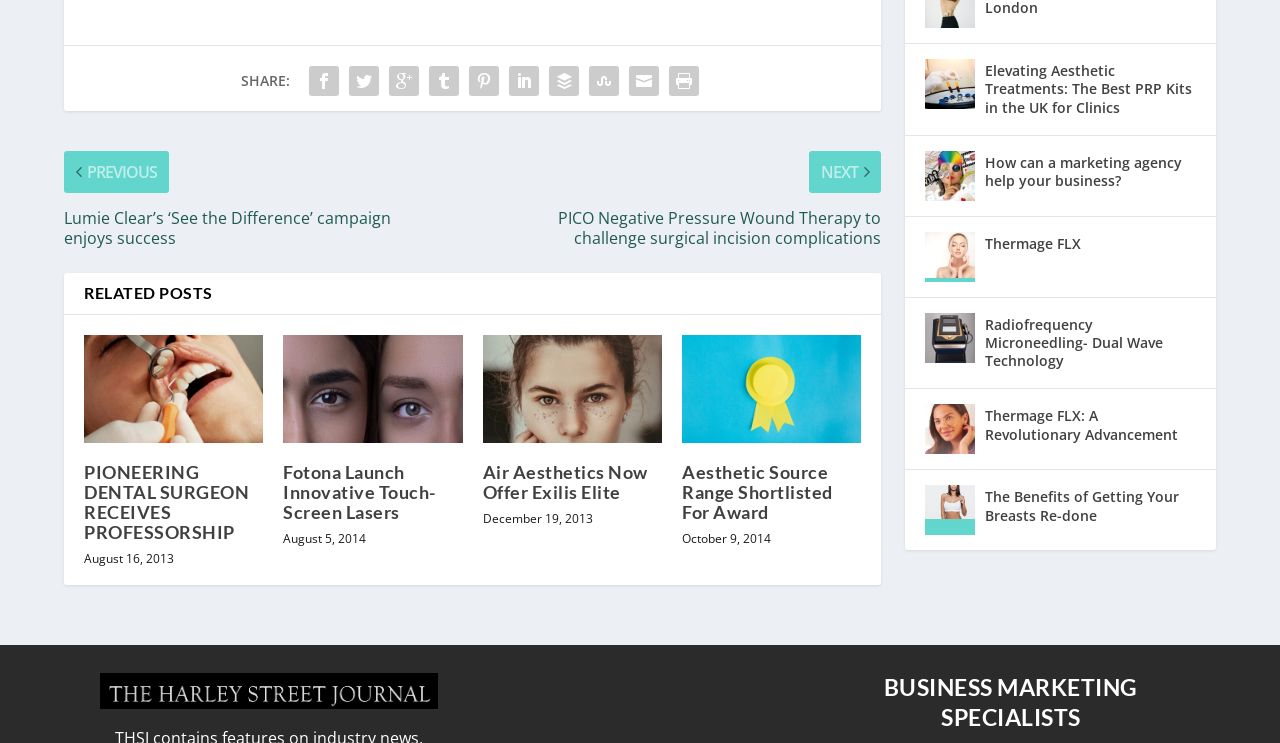Find the bounding box coordinates of the clickable element required to execute the following instruction: "Search for promo codes". Provide the coordinates as four float numbers between 0 and 1, i.e., [left, top, right, bottom].

None